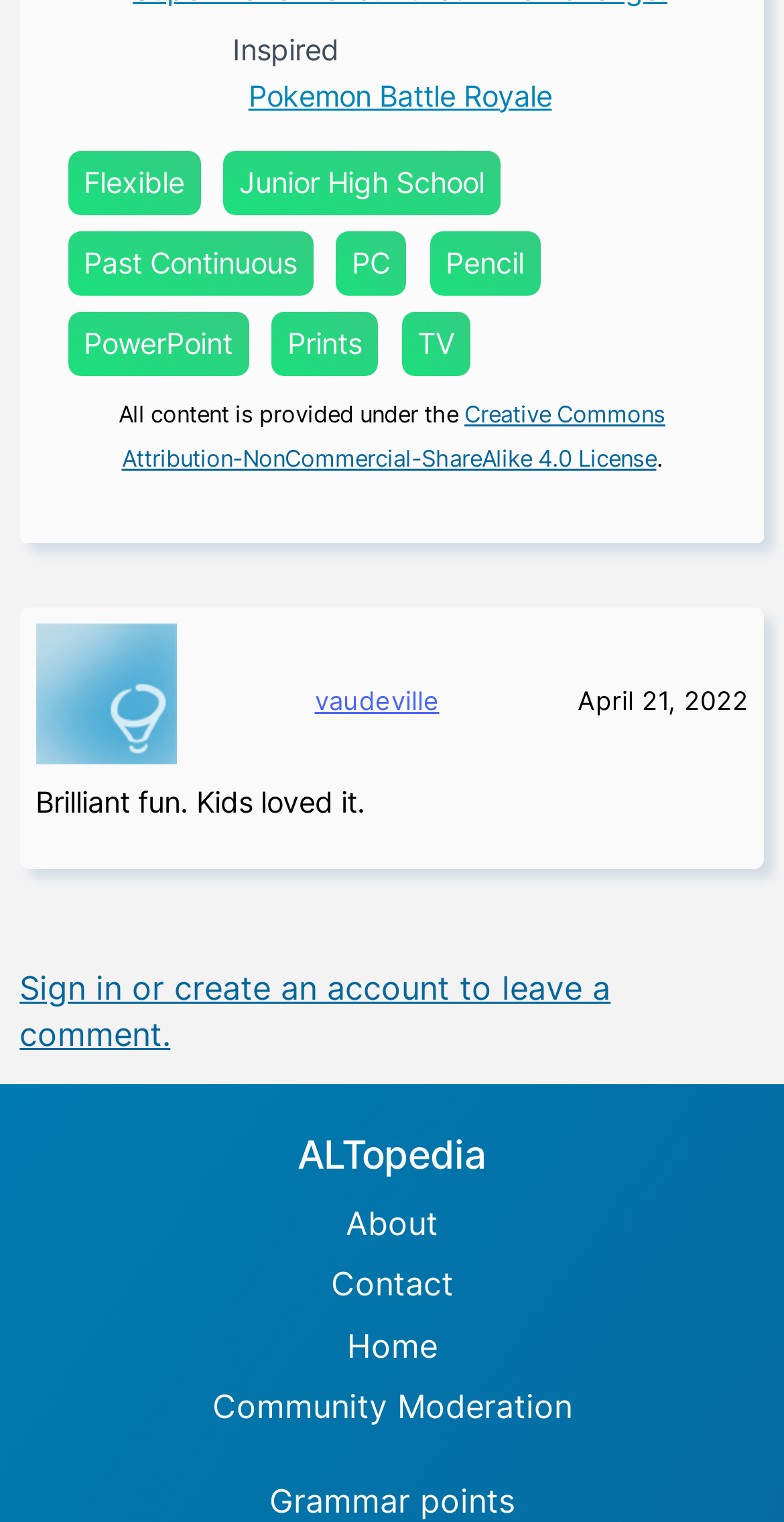From the webpage screenshot, identify the region described by alt="Hi Point Access". Provide the bounding box coordinates as (top-left x, top-left y, bottom-right x, bottom-right y), with each value being a floating point number between 0 and 1.

None